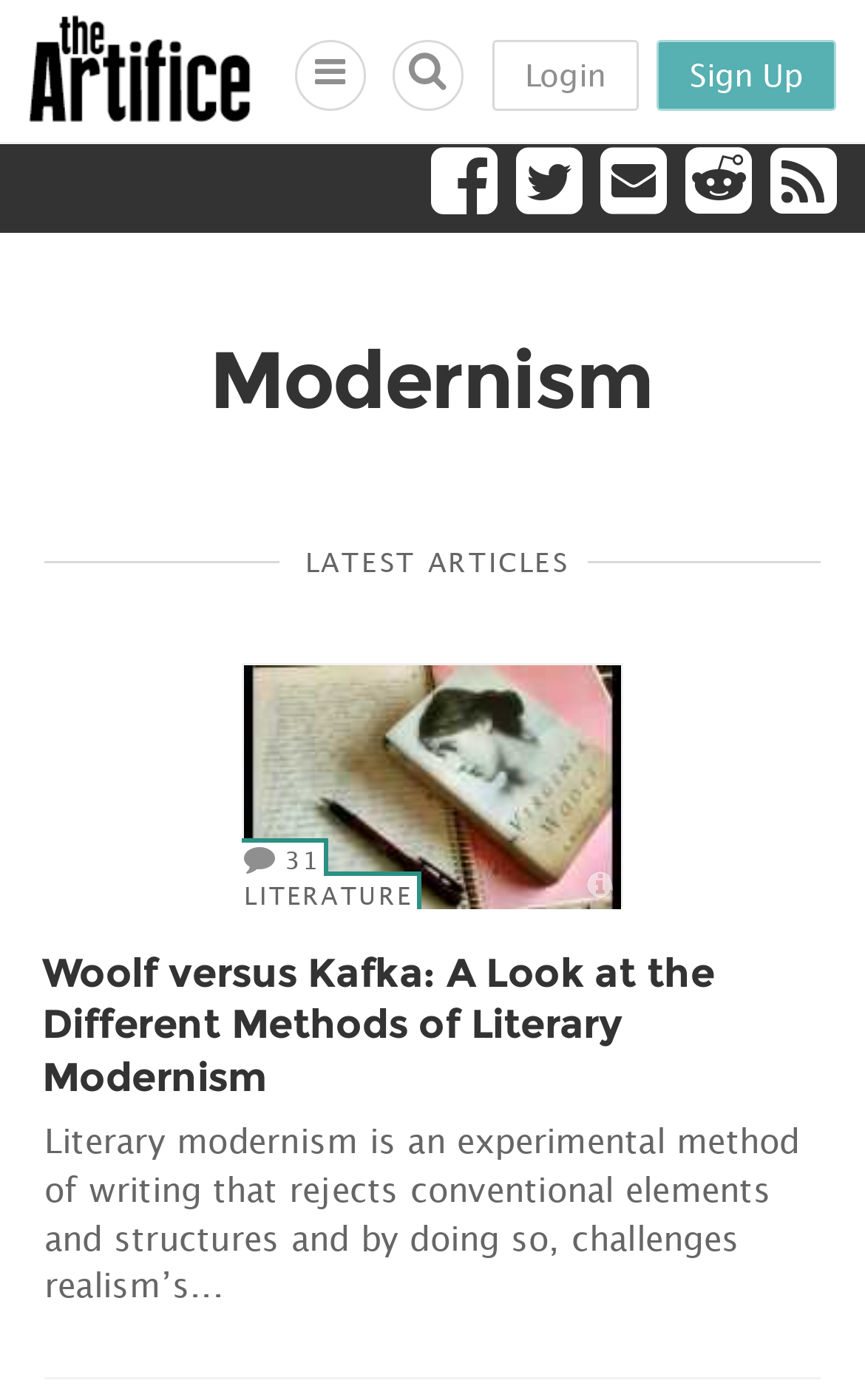What is the login option?
Please interpret the details in the image and answer the question thoroughly.

I looked at the top navigation bar and found the link element with the text 'Login', which is the login option.